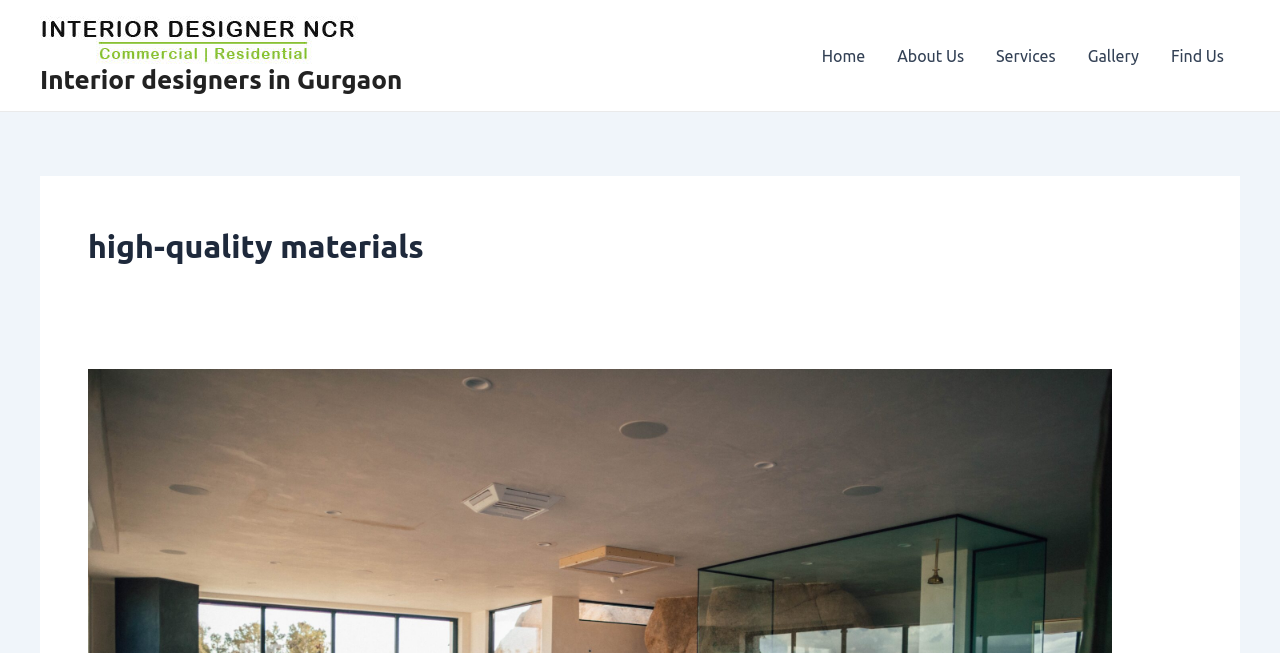Illustrate the webpage with a detailed description.

The webpage appears to be an archive of high-quality materials related to interior design, specifically for interior designers in Gurgaon. At the top-left corner, there is a link to "Interior-Designer-in-Gurgaon" accompanied by an image with the same name. Below this, there is another link to "Interior designers in Gurgaon".

On the top-right side, there is a navigation menu labeled "Site Navigation: Menu Main" that contains five links: "Home", "About Us", "Services", "Gallery", and "Find Us". These links are arranged horizontally, with "Home" on the left and "Find Us" on the right.

The main content of the webpage is headed by a title "high-quality materials", which is centered and takes up most of the width of the page. The title is positioned roughly in the middle of the page, vertically.